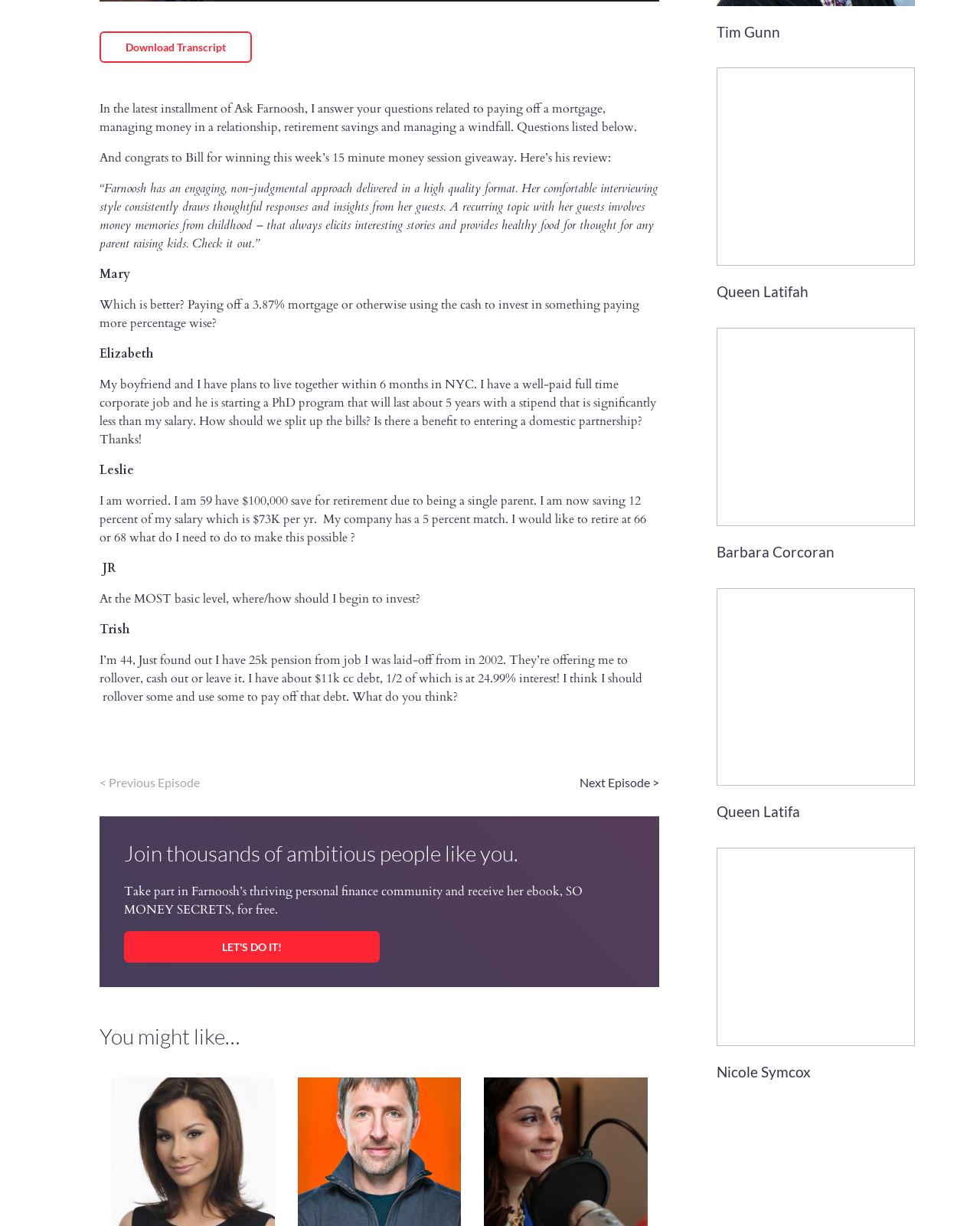Who won this week's 15-minute money session giveaway?
Give a thorough and detailed response to the question.

The winner of this week's 15-minute money session giveaway can be determined by reading the StaticText element with ID 149, which states 'And congrats to Bill for winning this week’s 15 minute money session giveaway.'